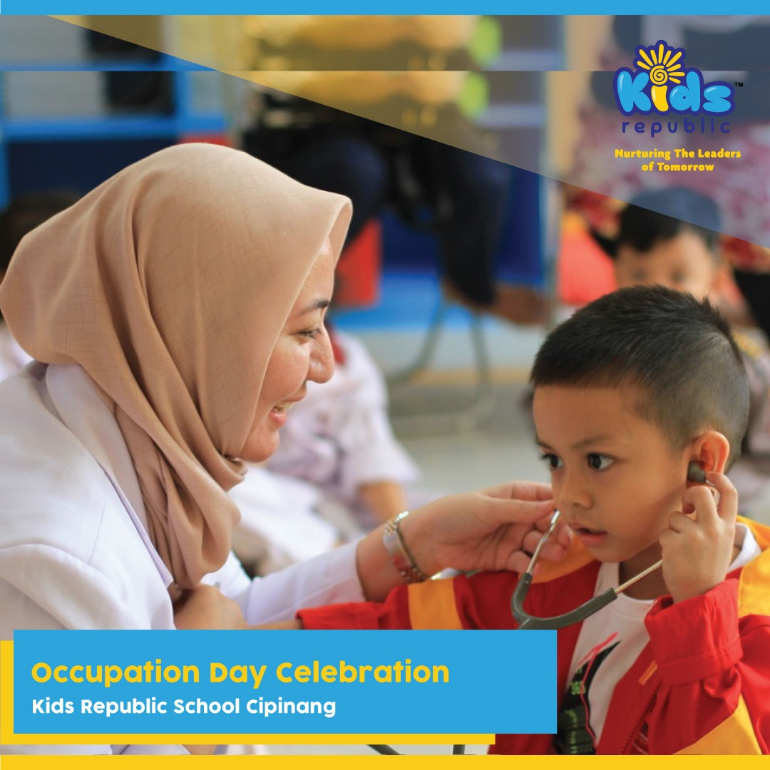What is the purpose of the 'Occupation Day Celebration'?
Please provide a single word or phrase answer based on the image.

To introduce students to different careers